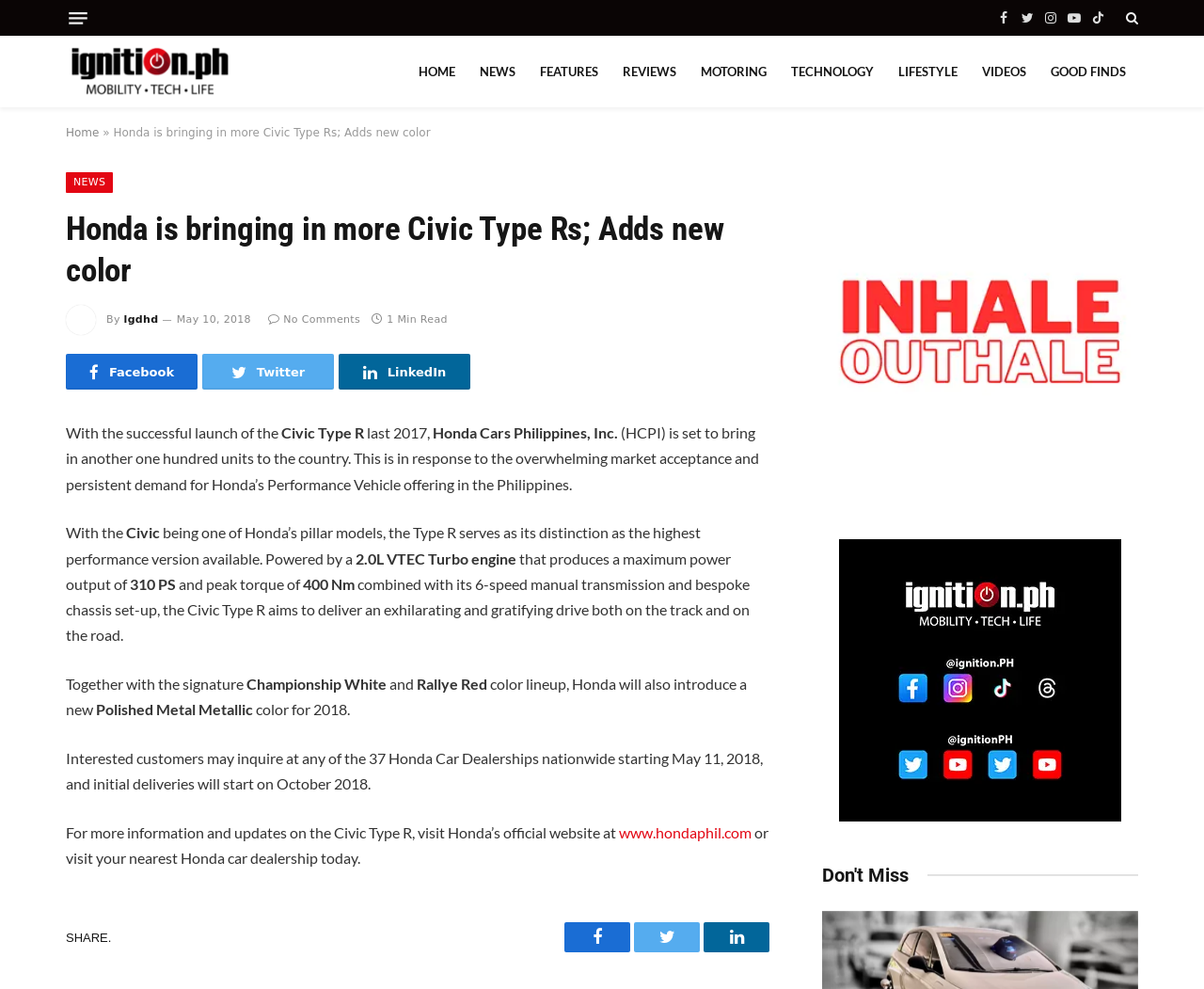Locate the bounding box coordinates of the element that should be clicked to fulfill the instruction: "Go to the HOME page".

[0.337, 0.036, 0.388, 0.108]